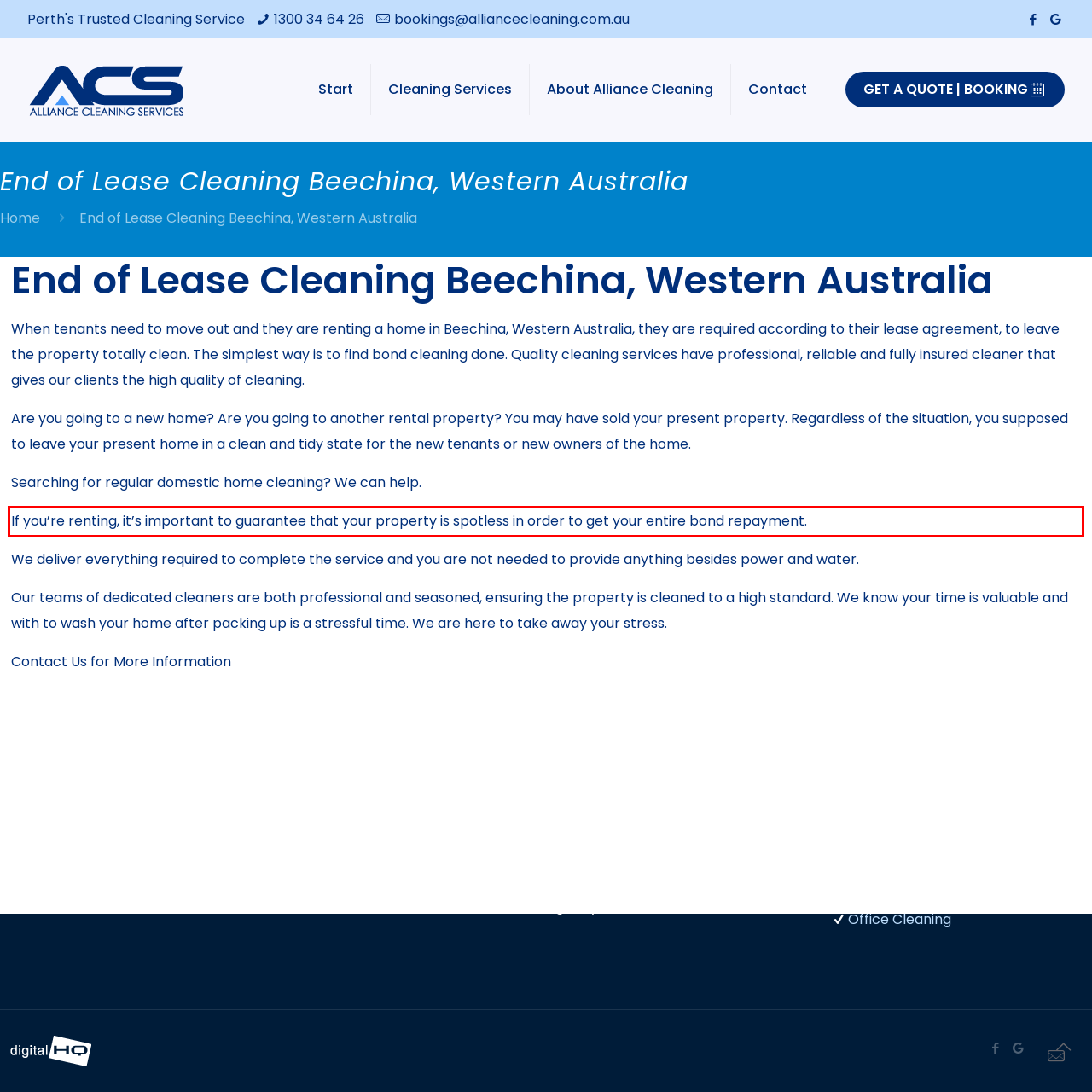Identify the red bounding box in the webpage screenshot and perform OCR to generate the text content enclosed.

If you’re renting, it’s important to guarantee that your property is spotless in order to get your entire bond repayment.